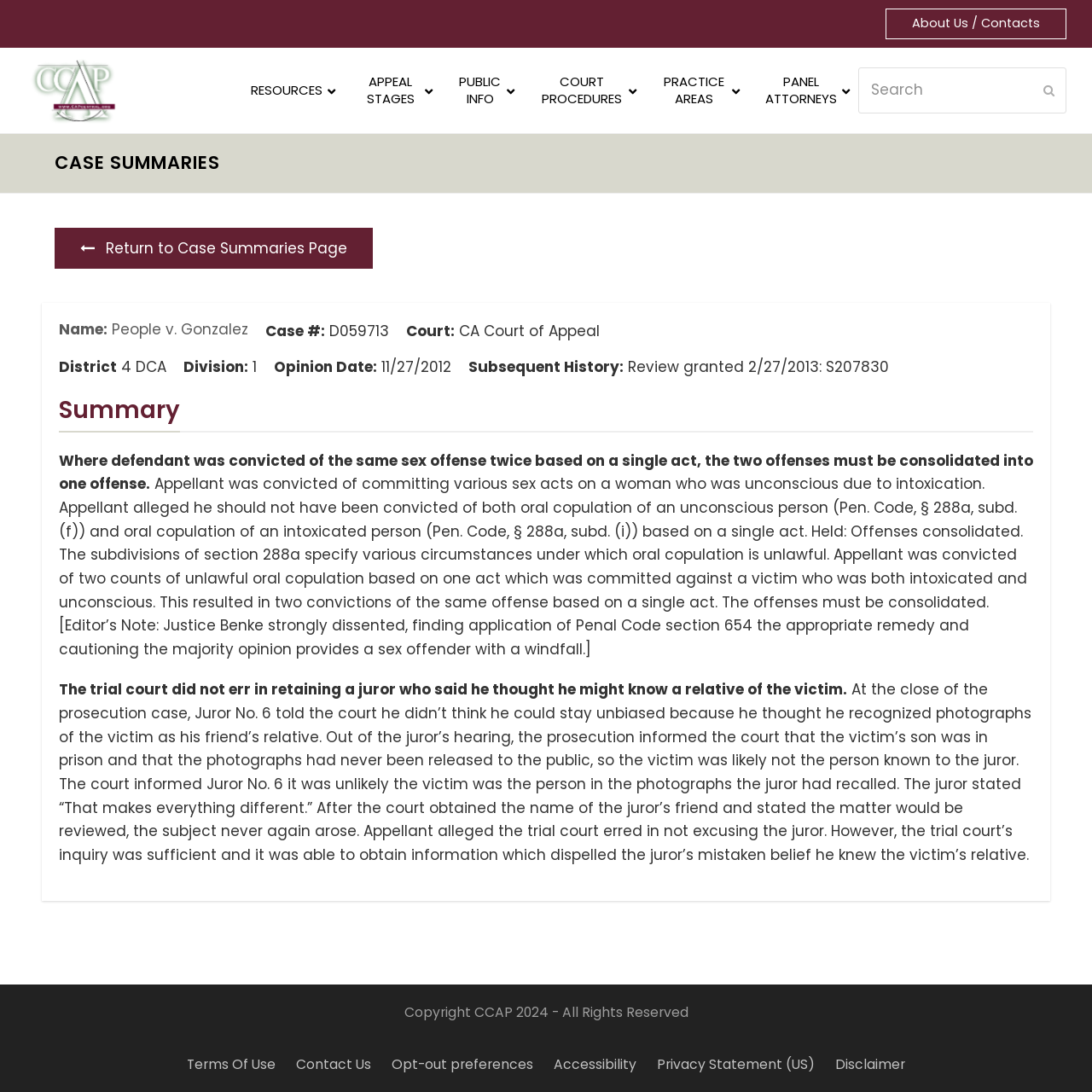Find the bounding box coordinates of the element's region that should be clicked in order to follow the given instruction: "View the case summaries page". The coordinates should consist of four float numbers between 0 and 1, i.e., [left, top, right, bottom].

[0.05, 0.208, 0.341, 0.246]